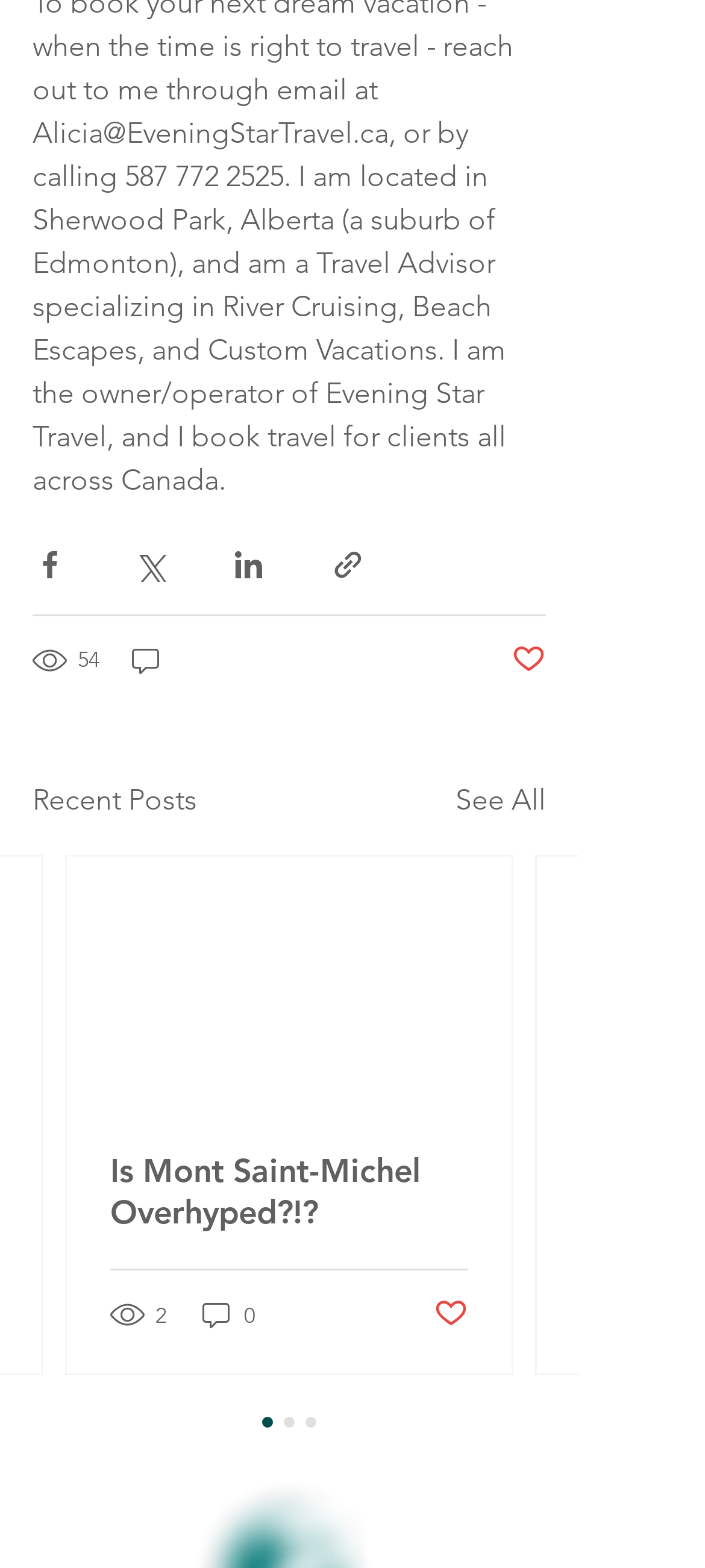Find the bounding box coordinates of the element you need to click on to perform this action: 'Share via link'. The coordinates should be represented by four float values between 0 and 1, in the format [left, top, right, bottom].

[0.469, 0.349, 0.518, 0.371]